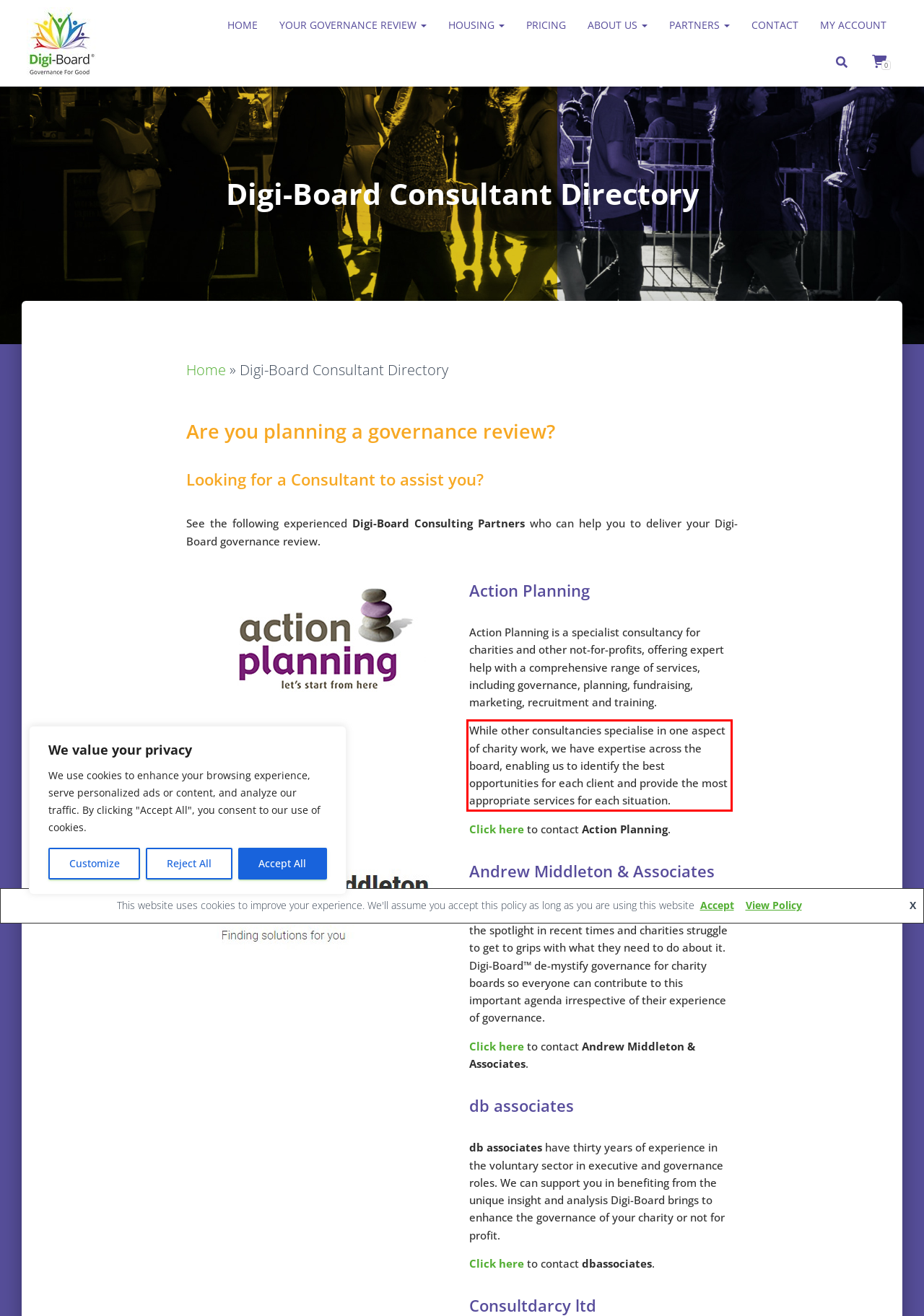Please perform OCR on the text content within the red bounding box that is highlighted in the provided webpage screenshot.

While other consultancies specialise in one aspect of charity work, we have expertise across the board, enabling us to identify the best opportunities for each client and provide the most appropriate services for each situation.